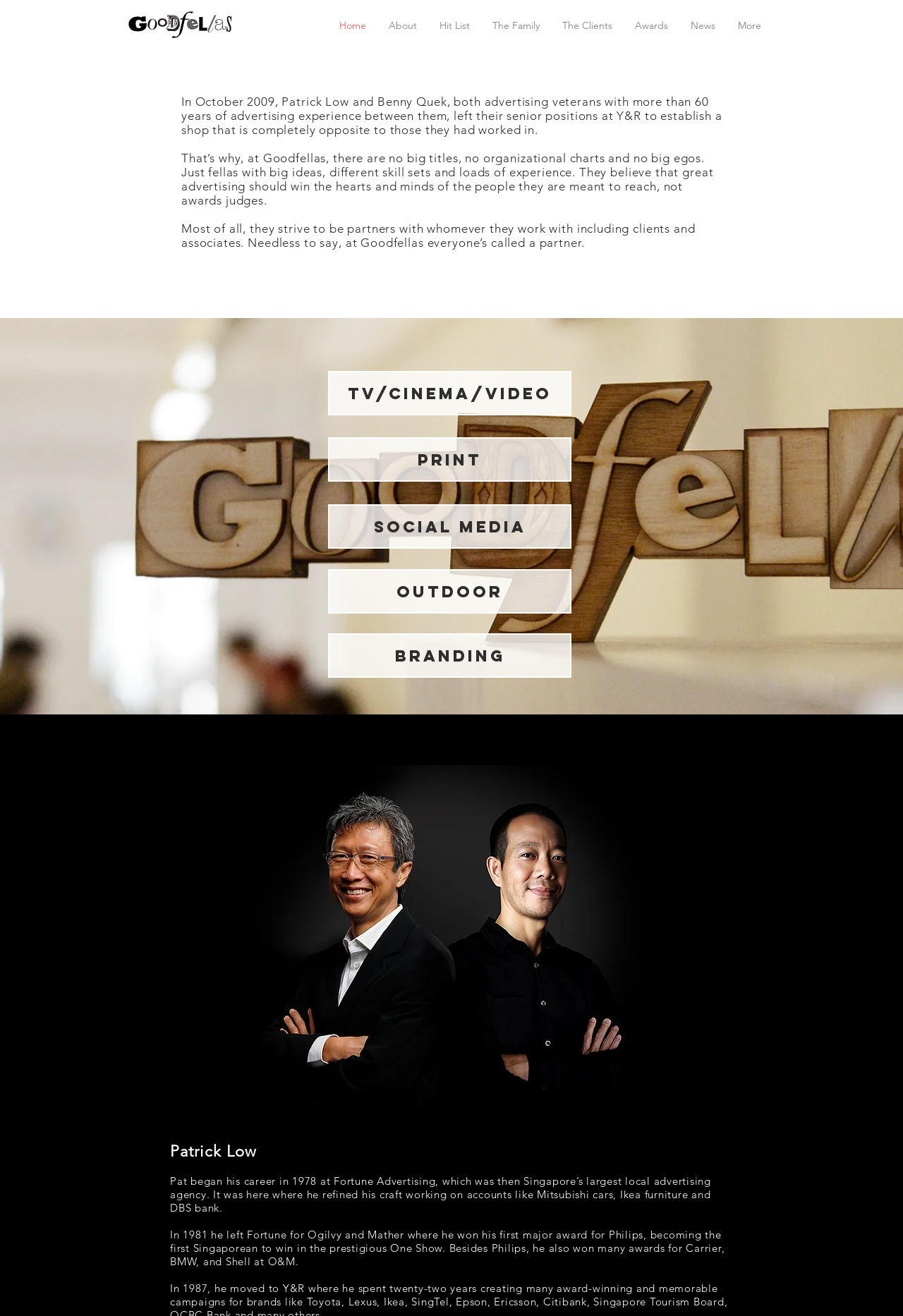Locate the bounding box coordinates of the clickable area needed to fulfill the instruction: "Explore the 'Hit List'".

[0.0, 0.242, 1.0, 0.252]